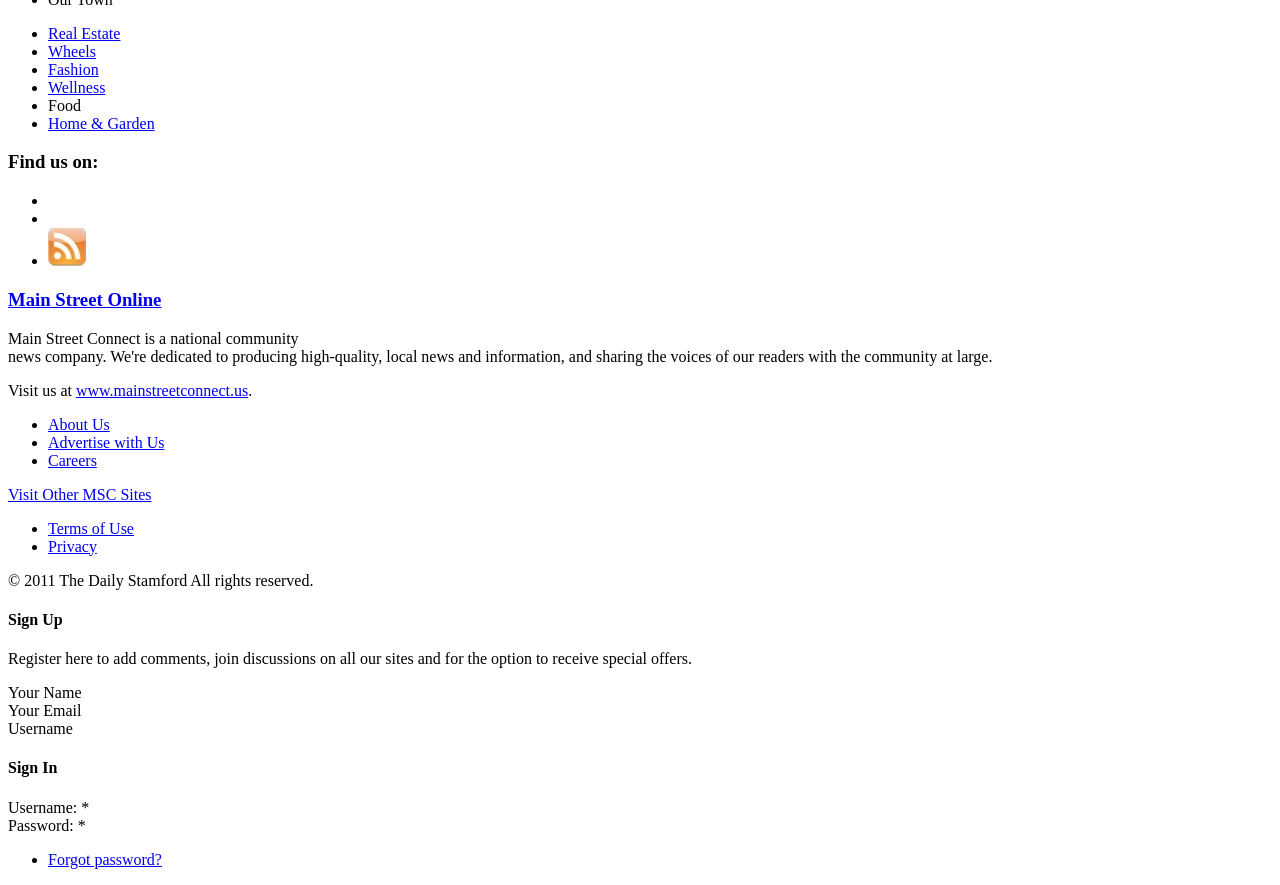Please identify the bounding box coordinates of the clickable area that will allow you to execute the instruction: "Visit Main Street Online".

[0.006, 0.326, 0.126, 0.35]